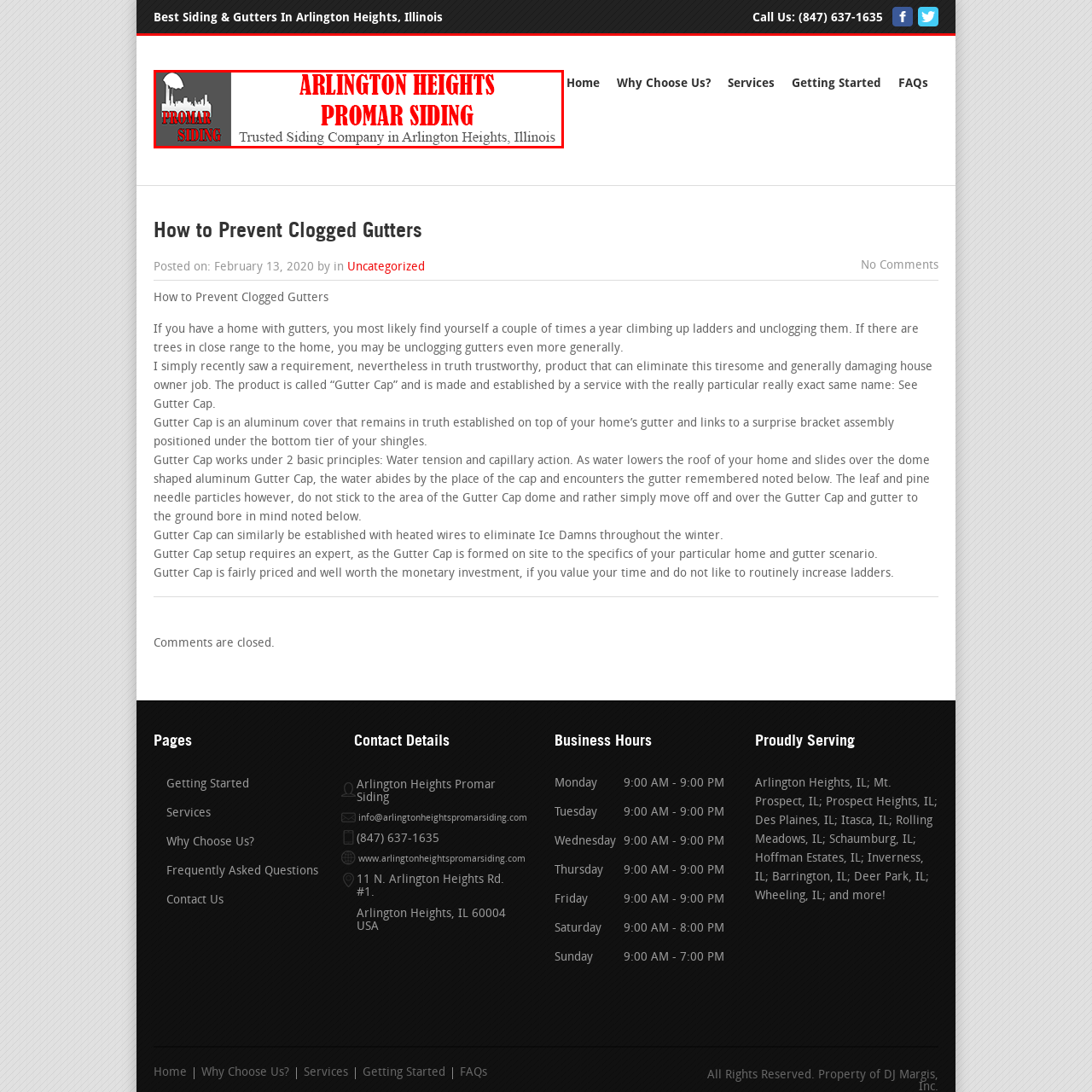Please look at the image highlighted by the red bounding box and provide a single word or phrase as an answer to this question:
What is the industry Arlington Heights Promar Siding operates in?

Siding industry